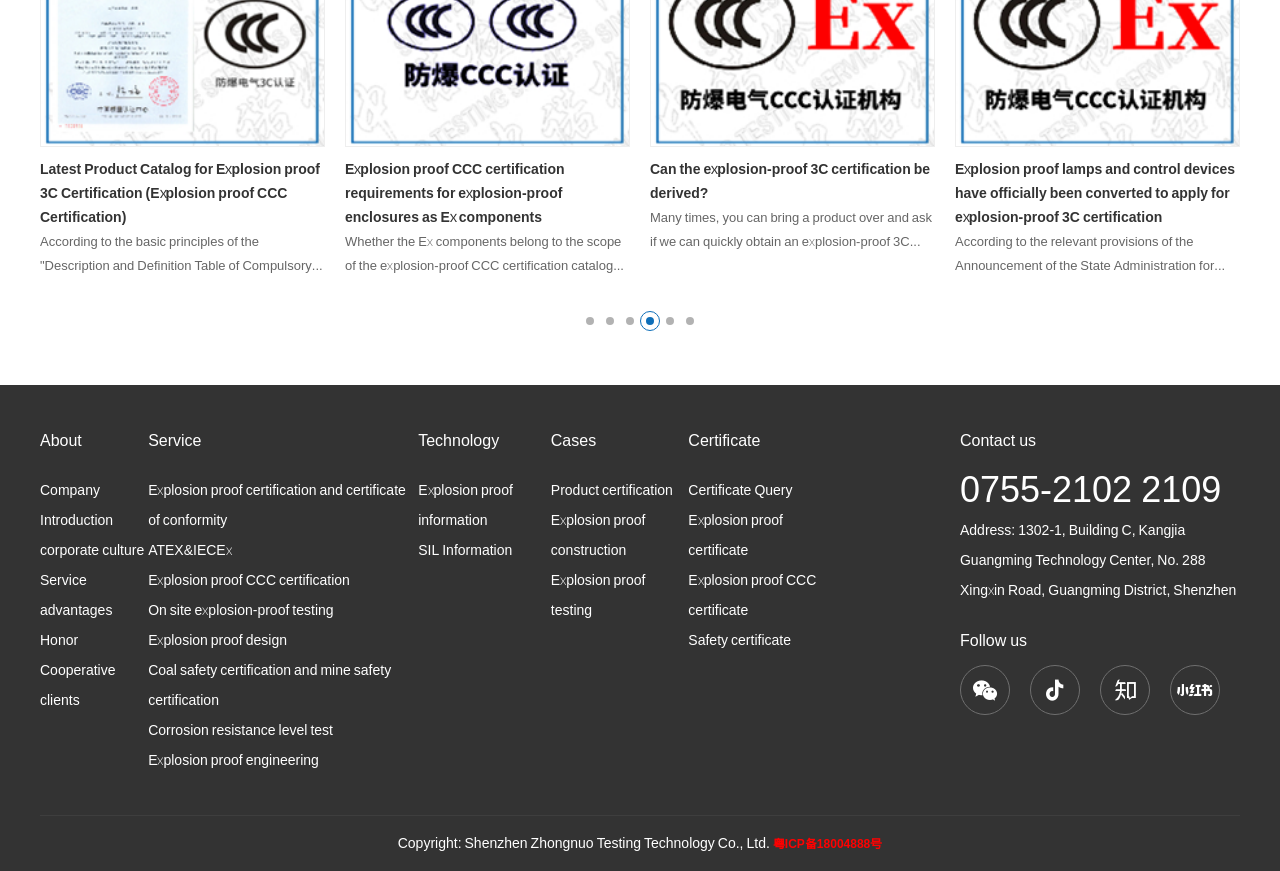Using the element description provided, determine the bounding box coordinates in the format (top-left x, top-left y, bottom-right x, bottom-right y). Ensure that all values are floating point numbers between 0 and 1. Element description: Company Introduction

[0.031, 0.551, 0.088, 0.608]